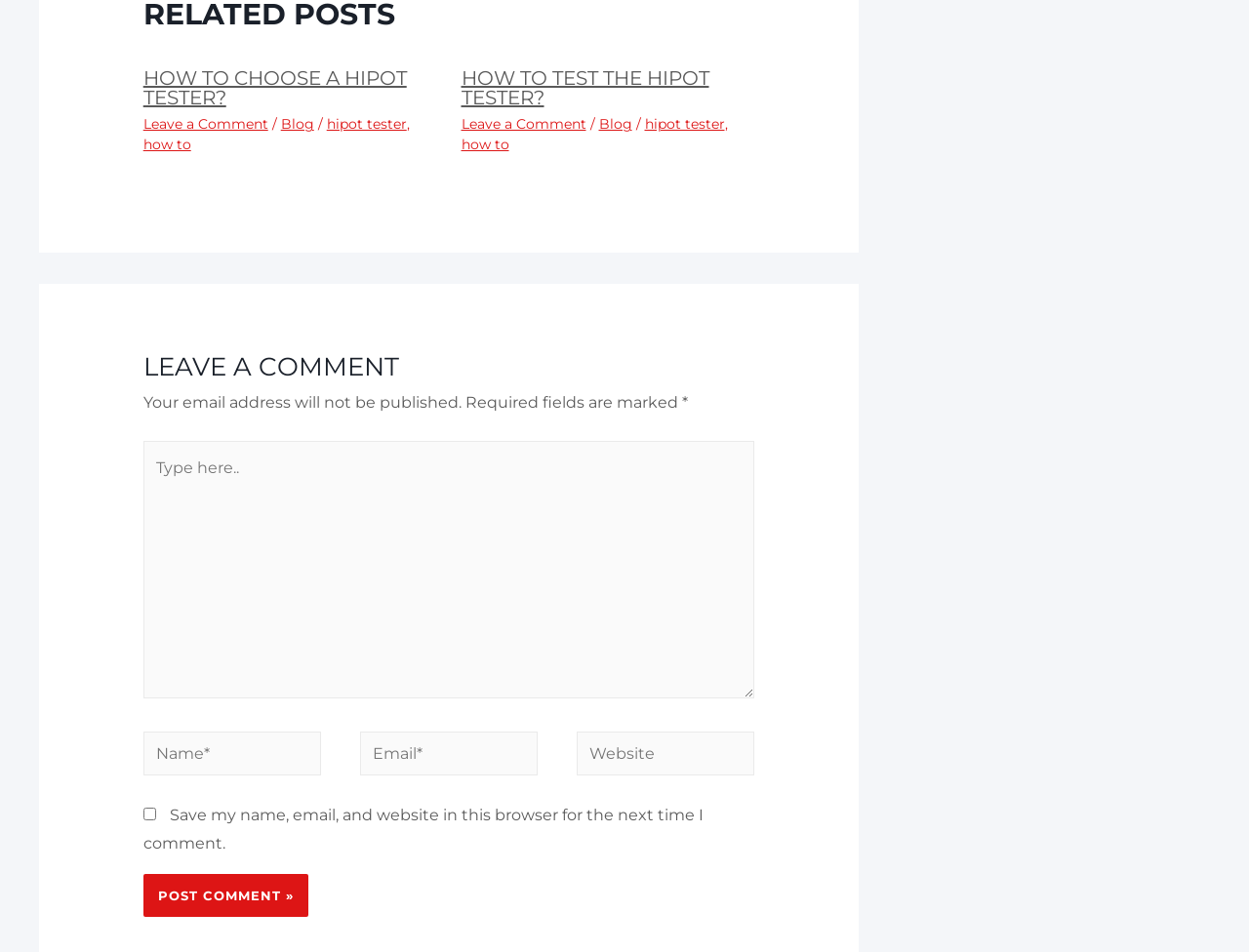Pinpoint the bounding box coordinates of the clickable element needed to complete the instruction: "Type in the comment box". The coordinates should be provided as four float numbers between 0 and 1: [left, top, right, bottom].

[0.115, 0.463, 0.604, 0.733]